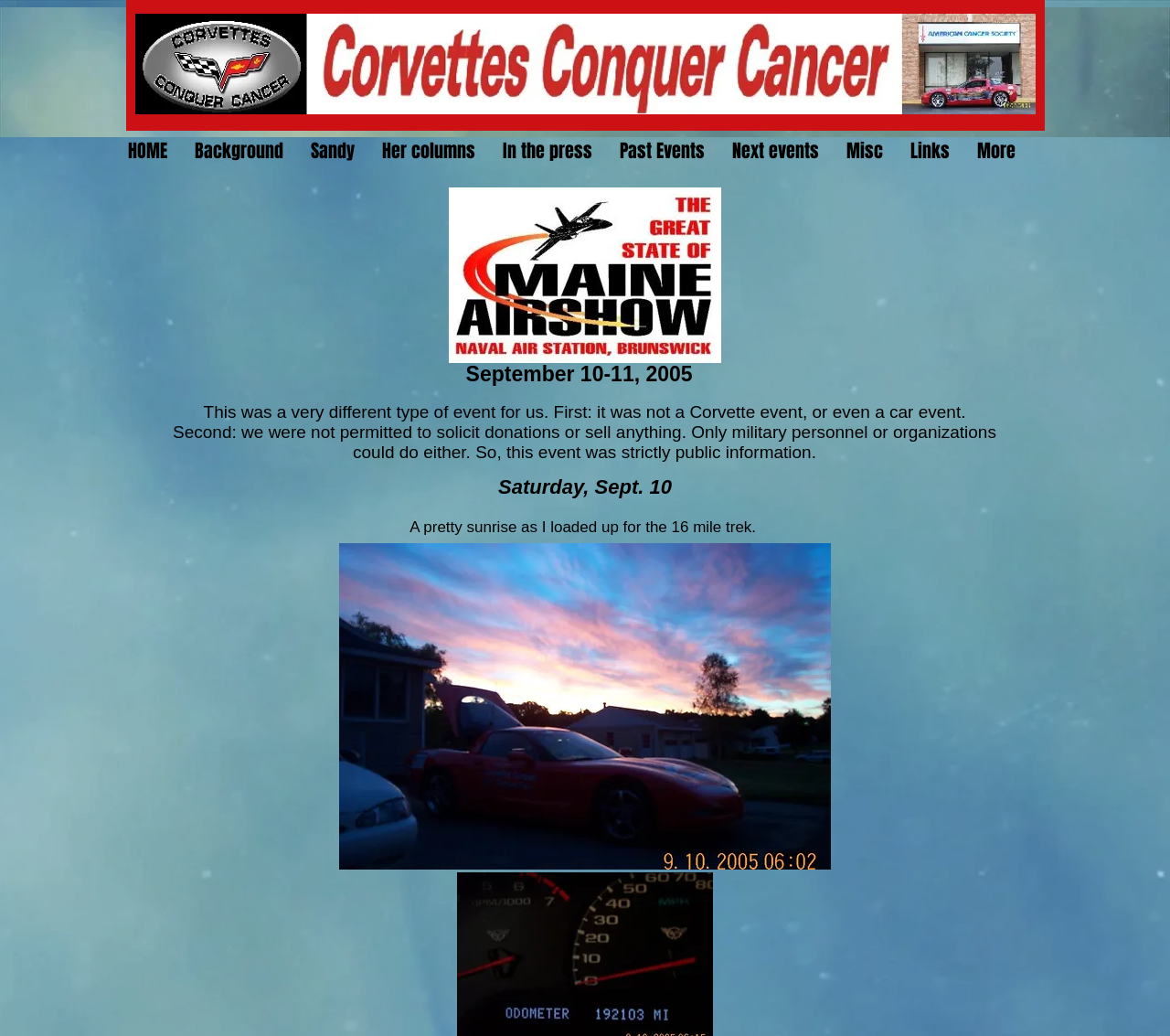Using the information shown in the image, answer the question with as much detail as possible: How many links are in the navigation menu?

I counted the number of link elements under the navigation element, which are HOME, Background, Sandy, Her columns, In the press, Past Events, Next events, Misc, Links, and More.